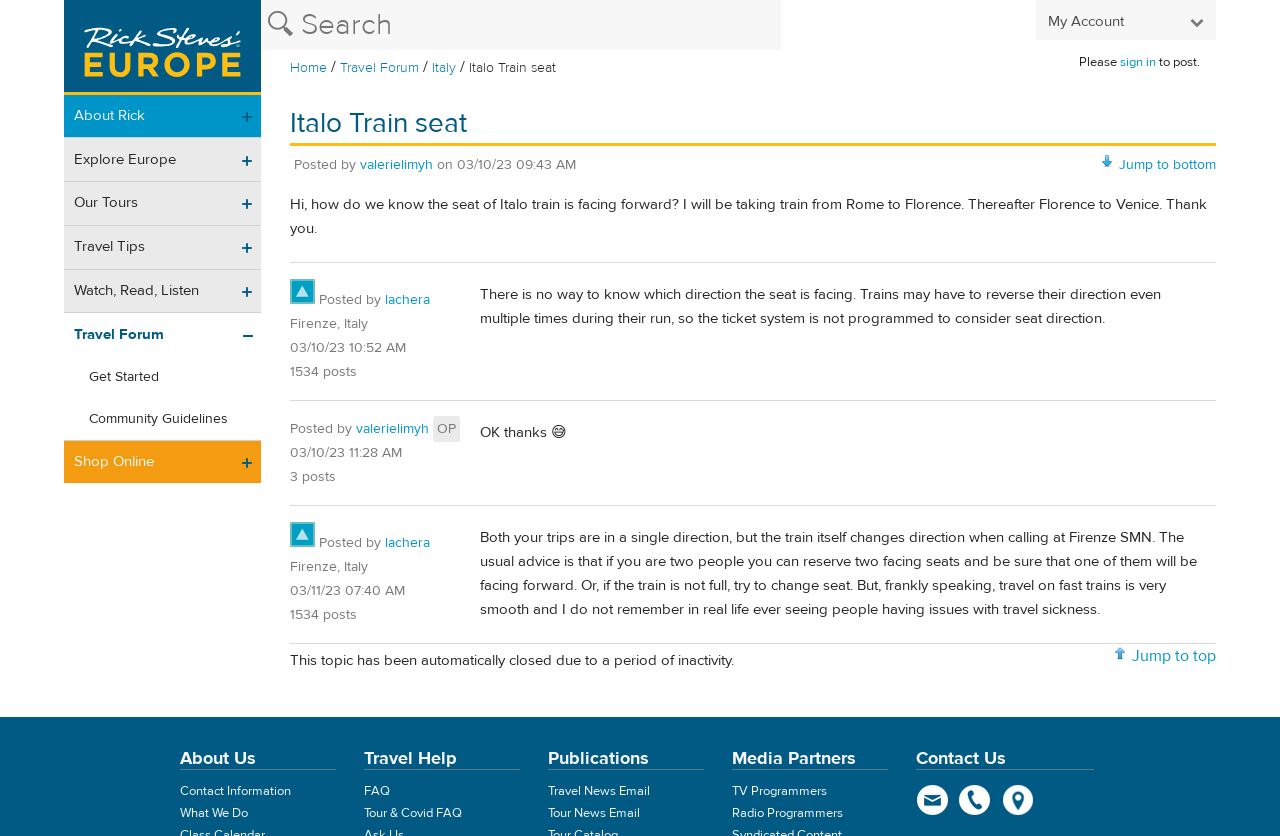What is the topic of this discussion?
Use the information from the screenshot to give a comprehensive response to the question.

The topic of this discussion is 'Italo Train seat' which is indicated by the heading 'Italo Train seat' at the top of the webpage.